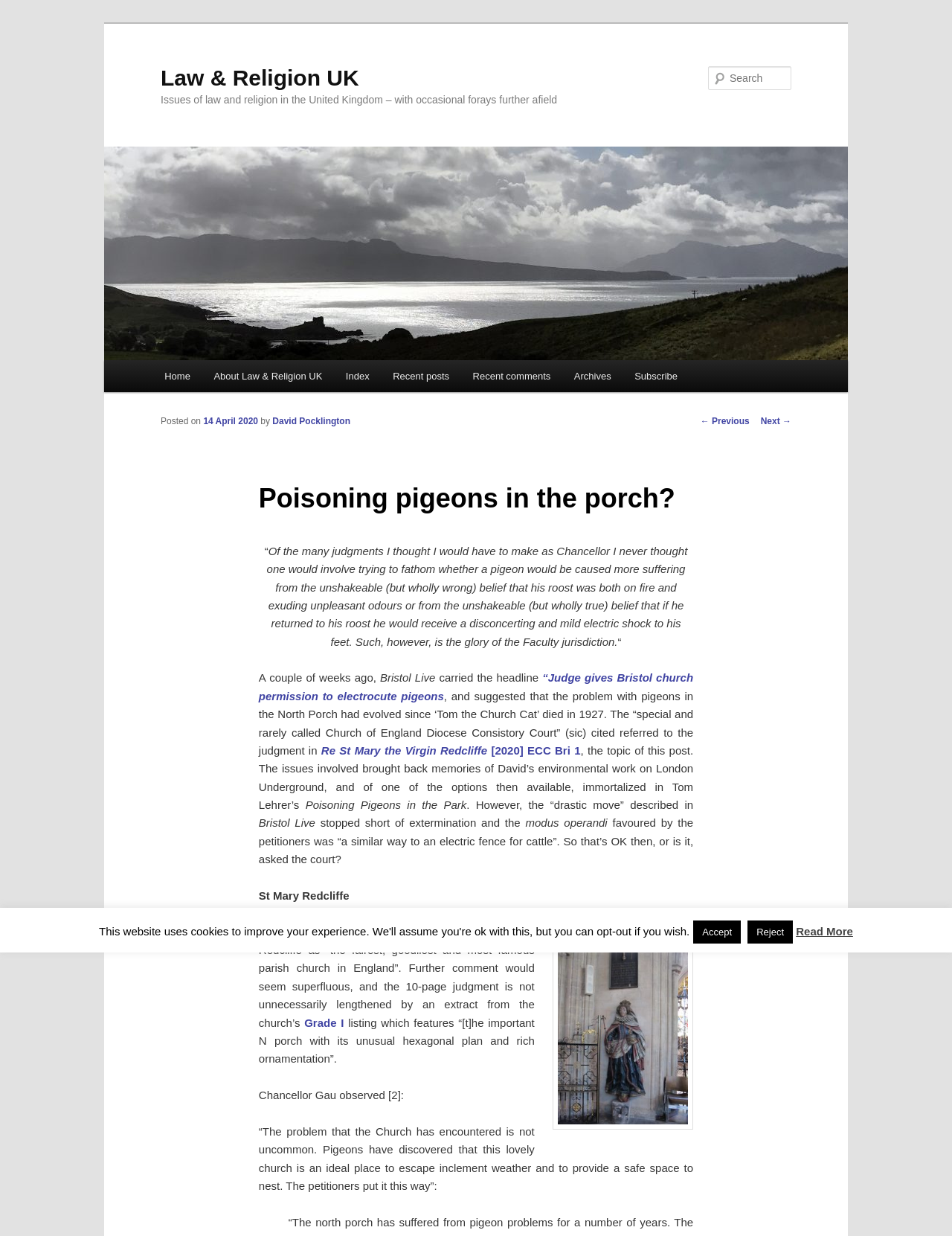What is the name of the website?
Answer the question with a single word or phrase, referring to the image.

Law & Religion UK